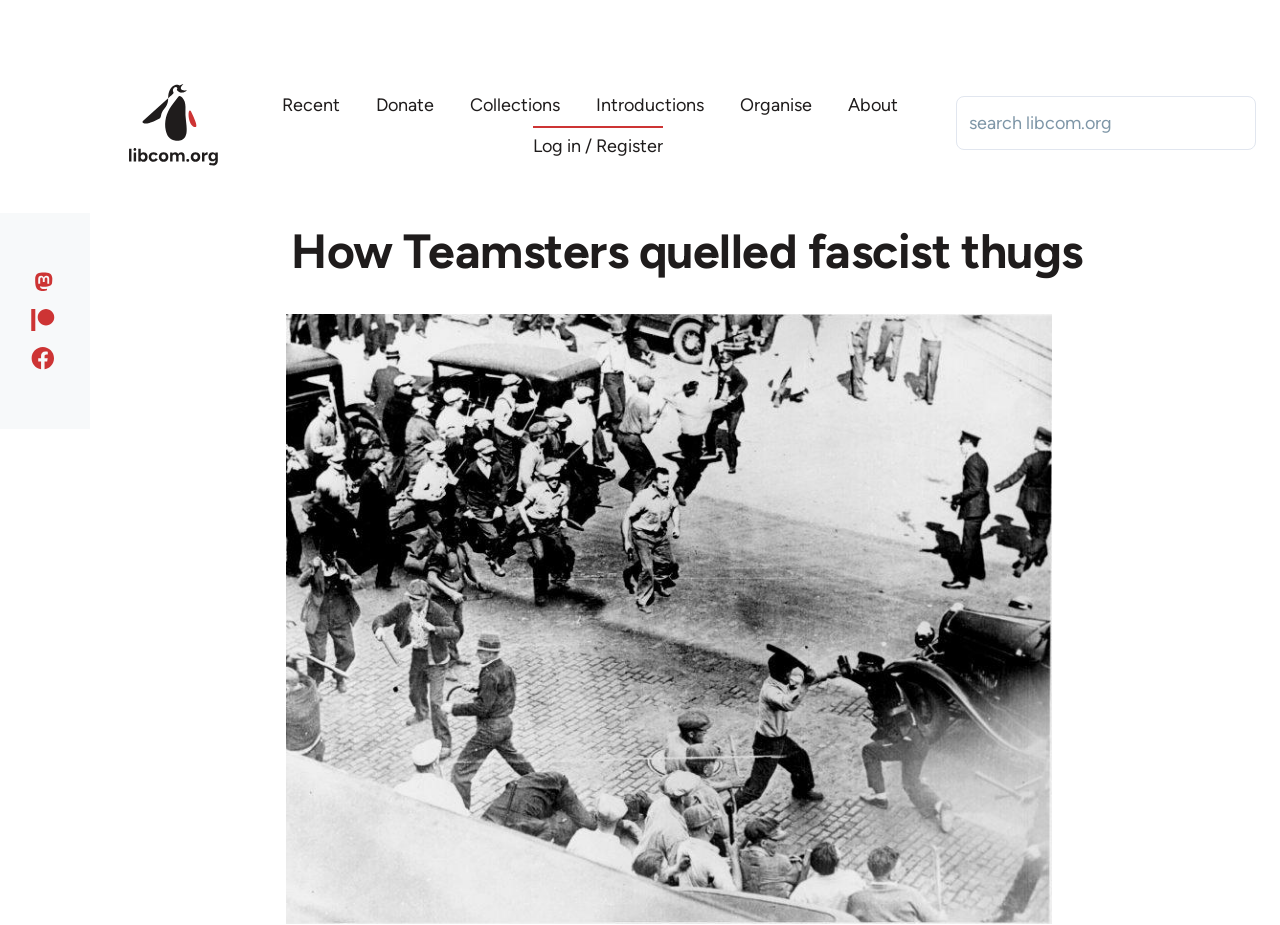Identify the first-level heading on the webpage and generate its text content.

How Teamsters quelled fascist thugs